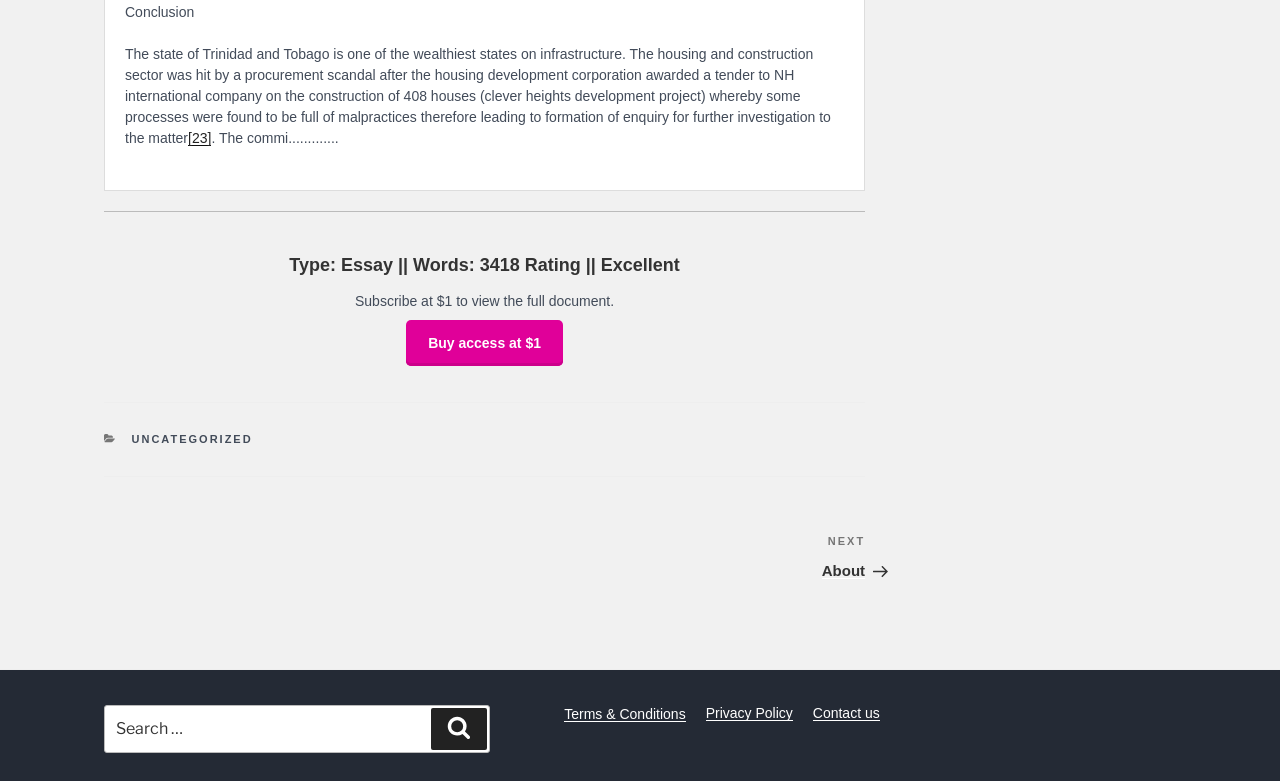Locate the bounding box of the UI element described in the following text: "Search".

[0.337, 0.906, 0.38, 0.96]